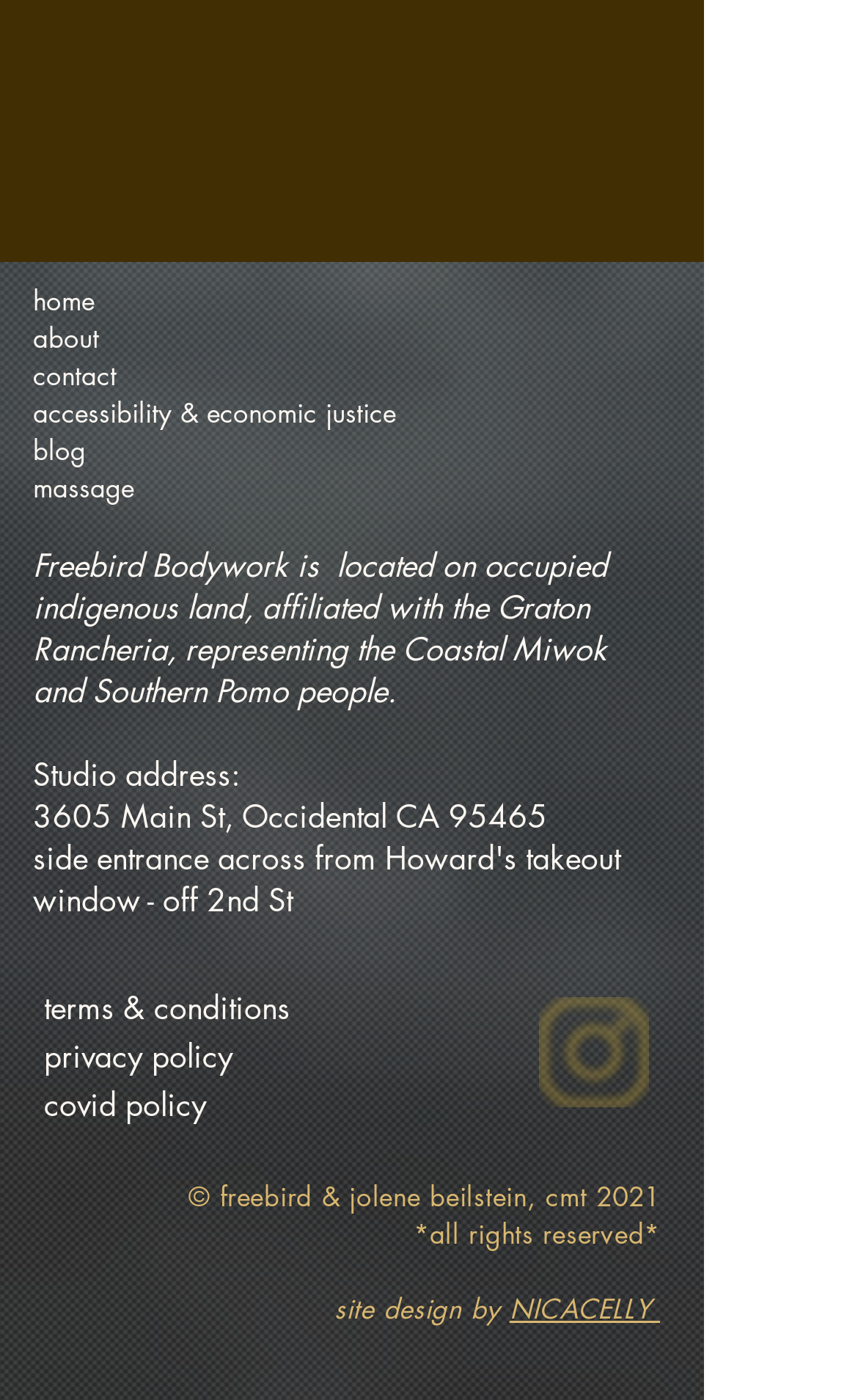Find the bounding box coordinates of the area to click in order to follow the instruction: "visit massage page".

[0.038, 0.336, 0.156, 0.362]